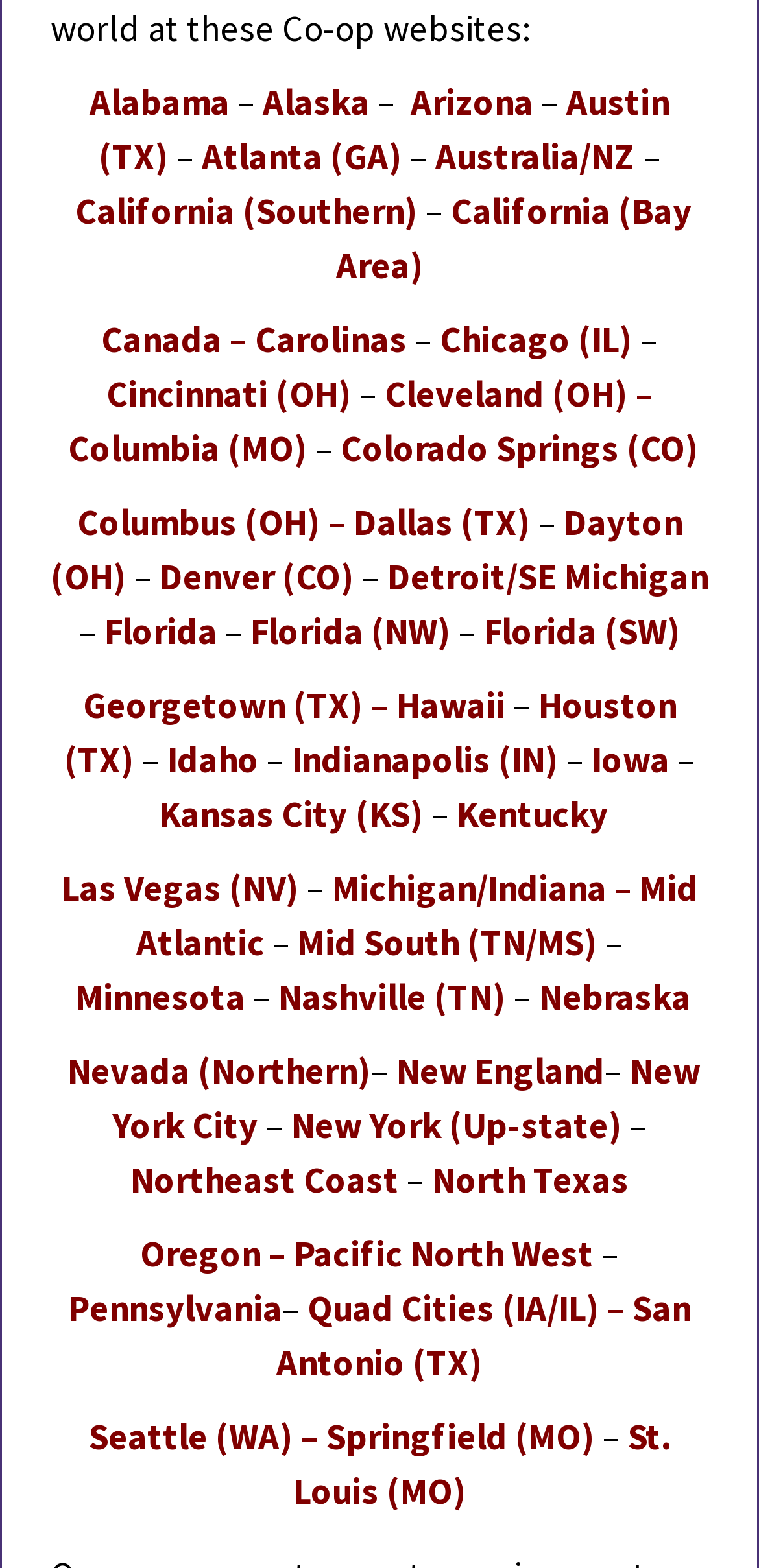Identify and provide the bounding box for the element described by: "St. Louis (MO)".

[0.386, 0.902, 0.883, 0.965]